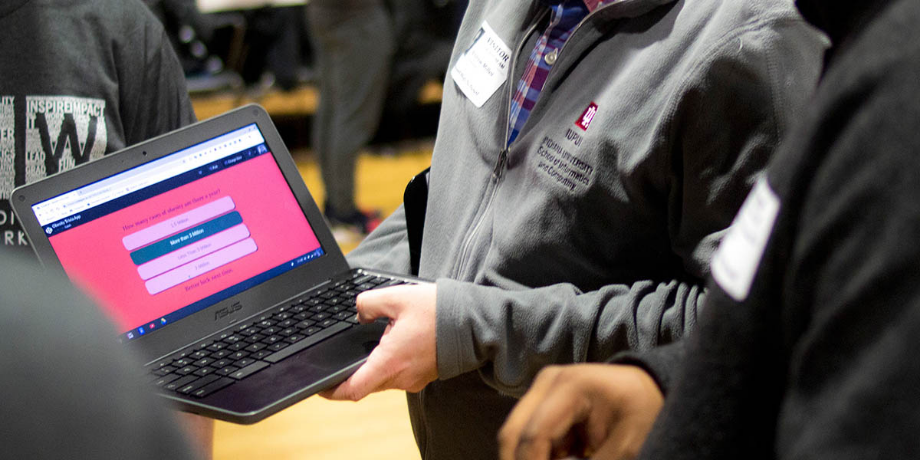What is the atmosphere in the room?
Could you answer the question in a detailed manner, providing as much information as possible?

The student is surrounded by peers, indicating a collaborative atmosphere, which is conducive to learning and working on projects together.